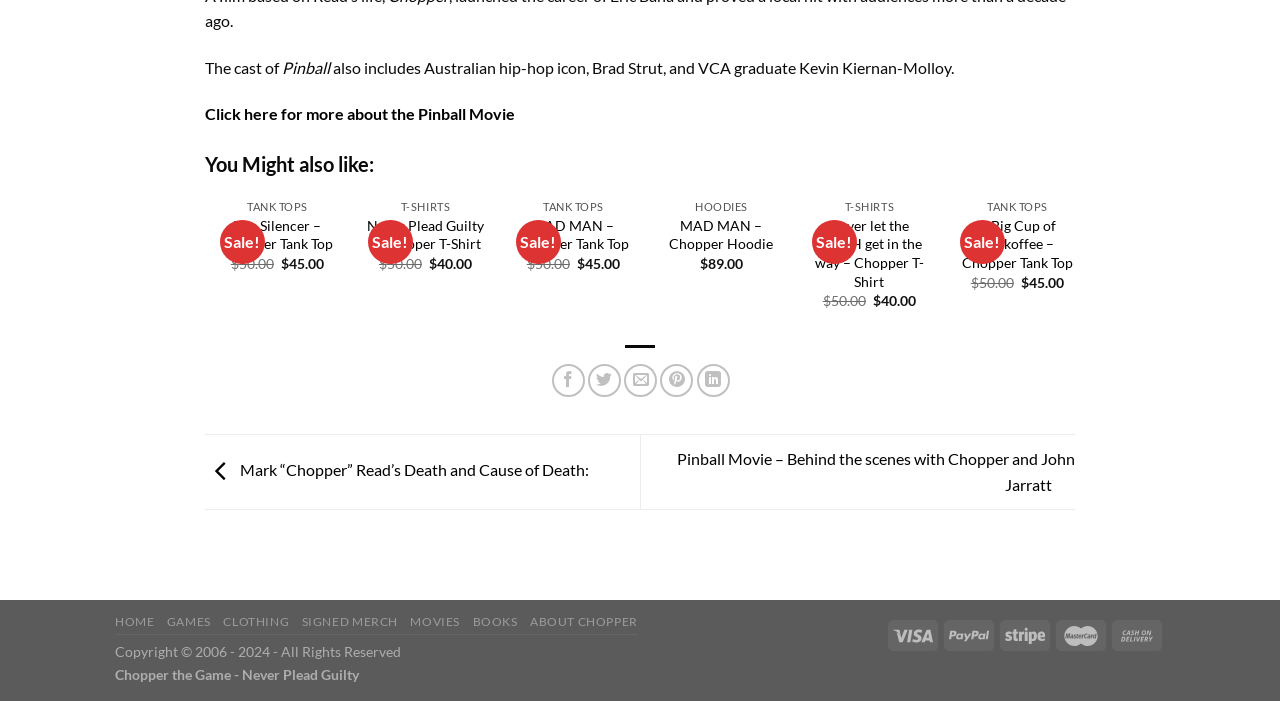Please provide a one-word or short phrase answer to the question:
What is the original price of the 'Never Plead Guilty – Chopper T-Shirt'?

$50.00